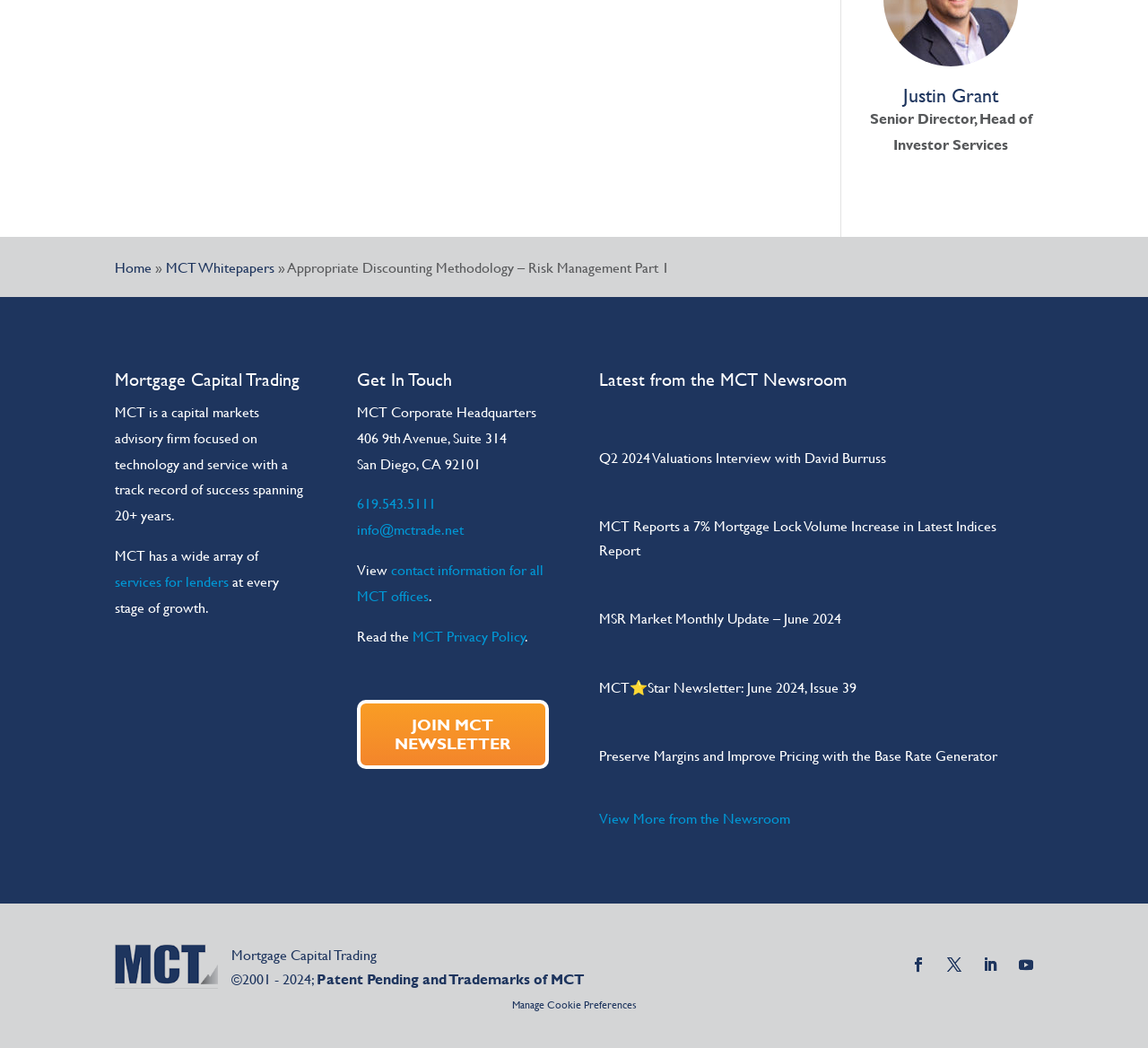What is the phone number of the MCT Corporate Headquarters?
Please provide a single word or phrase answer based on the image.

619.543.5111